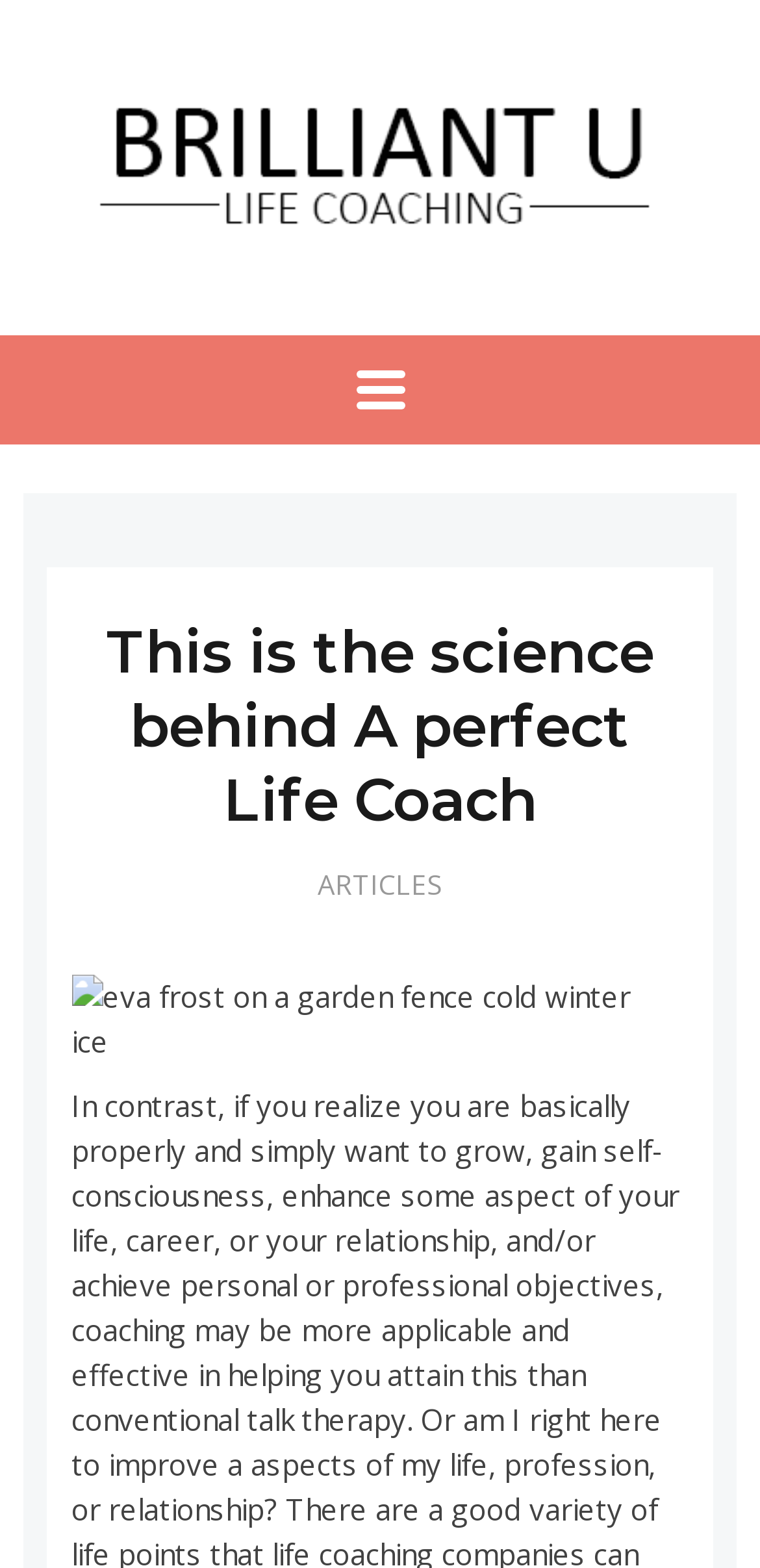Locate and extract the text of the main heading on the webpage.

This is the science behind A perfect Life Coach